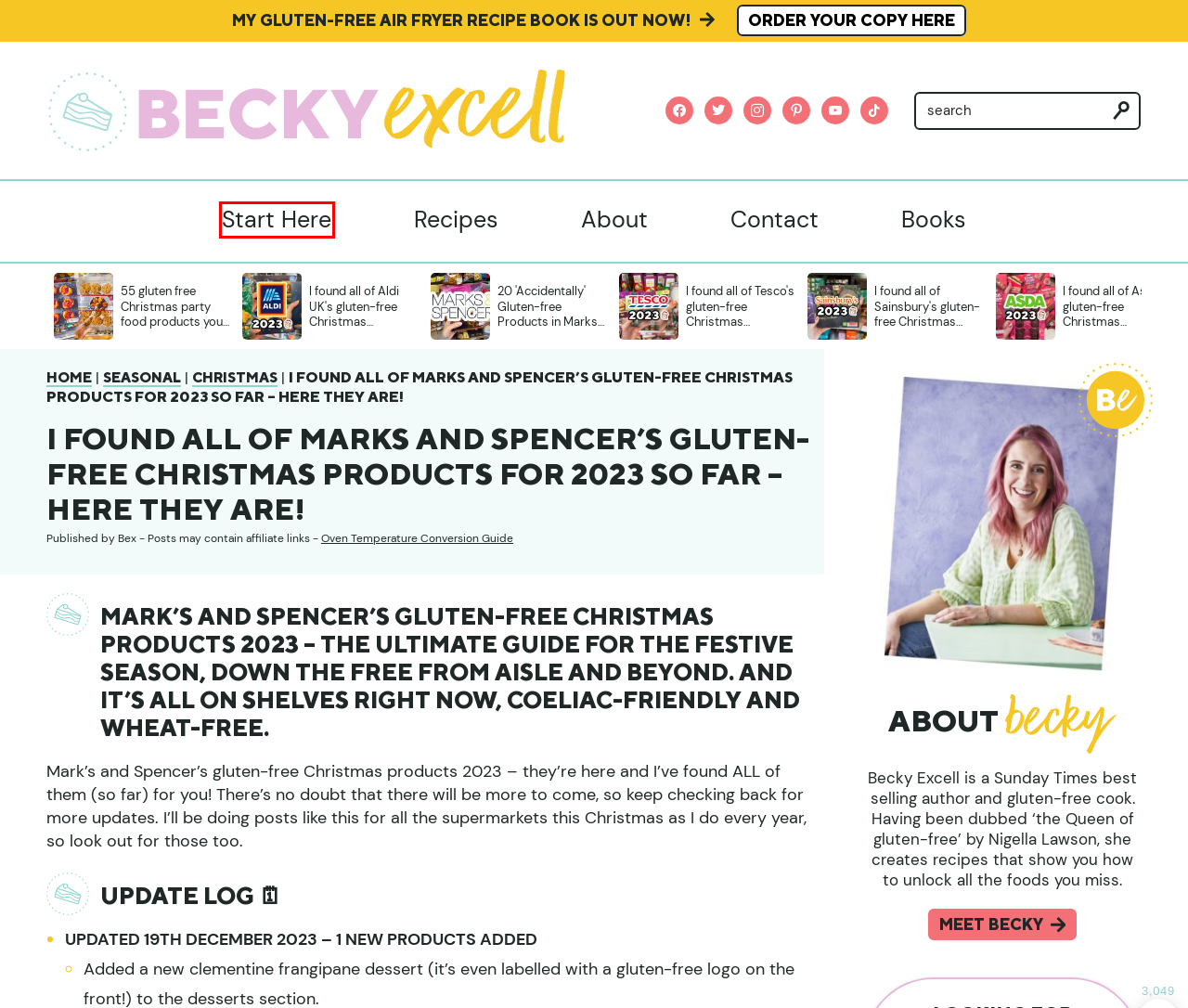Examine the screenshot of the webpage, which has a red bounding box around a UI element. Select the webpage description that best fits the new webpage after the element inside the red bounding box is clicked. Here are the choices:
A. Books
B. About Becky Excell | Author, Food Writer and Gluten-free Recipe Creator
C. Oven Temperature Conversion Guide & Calculator (Celsius to Fahrenheit)
D. Contact Becky Excell
E. Recipe Index
F. Your Gluten-free Journey Starts Here
G. Christmas Archives
H. Amazon.co.uk

F